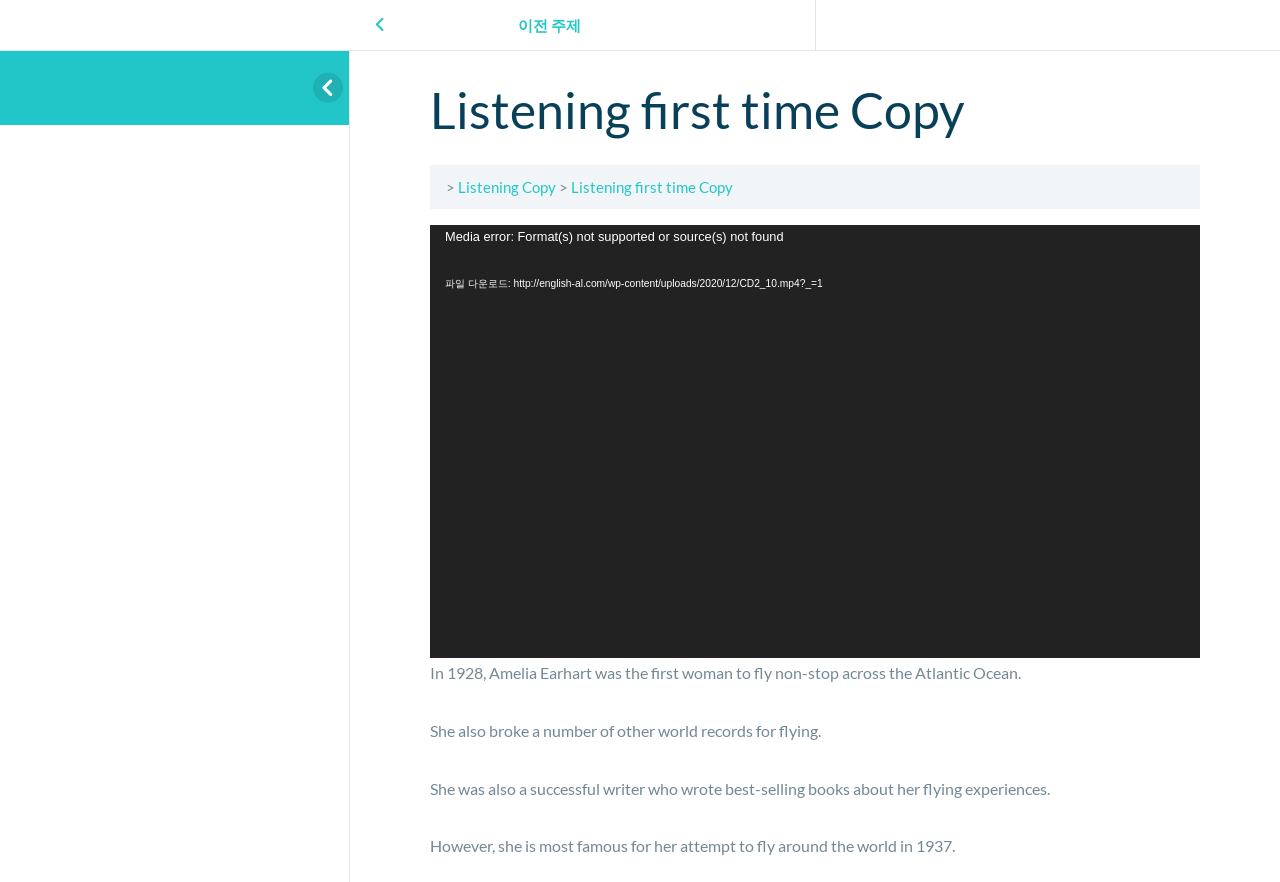Provide your answer in one word or a succinct phrase for the question: 
What is the format of the downloadable file?

mp4